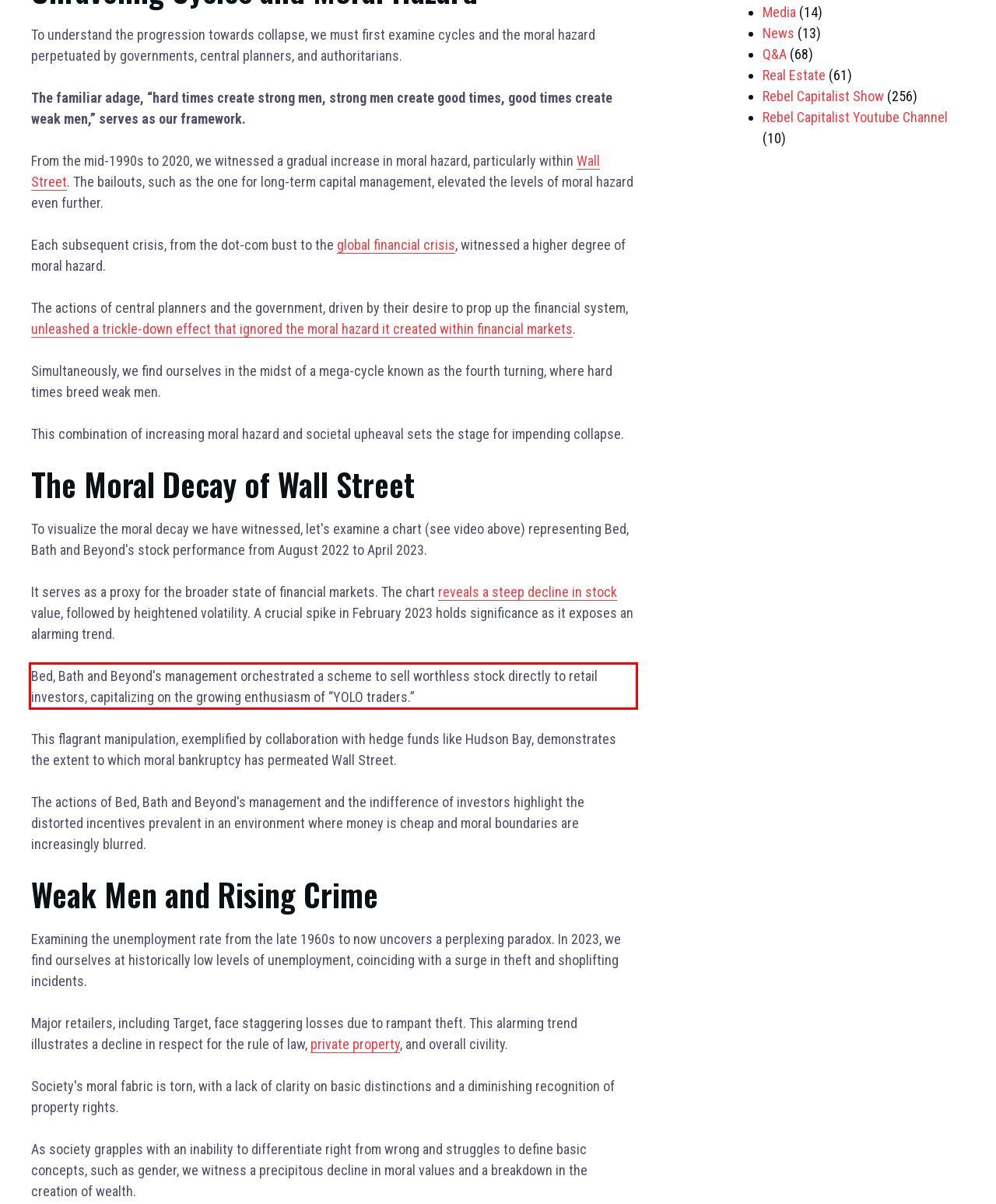Analyze the red bounding box in the provided webpage screenshot and generate the text content contained within.

Bed, Bath and Beyond's management orchestrated a scheme to sell worthless stock directly to retail investors, capitalizing on the growing enthusiasm of “YOLO traders.”